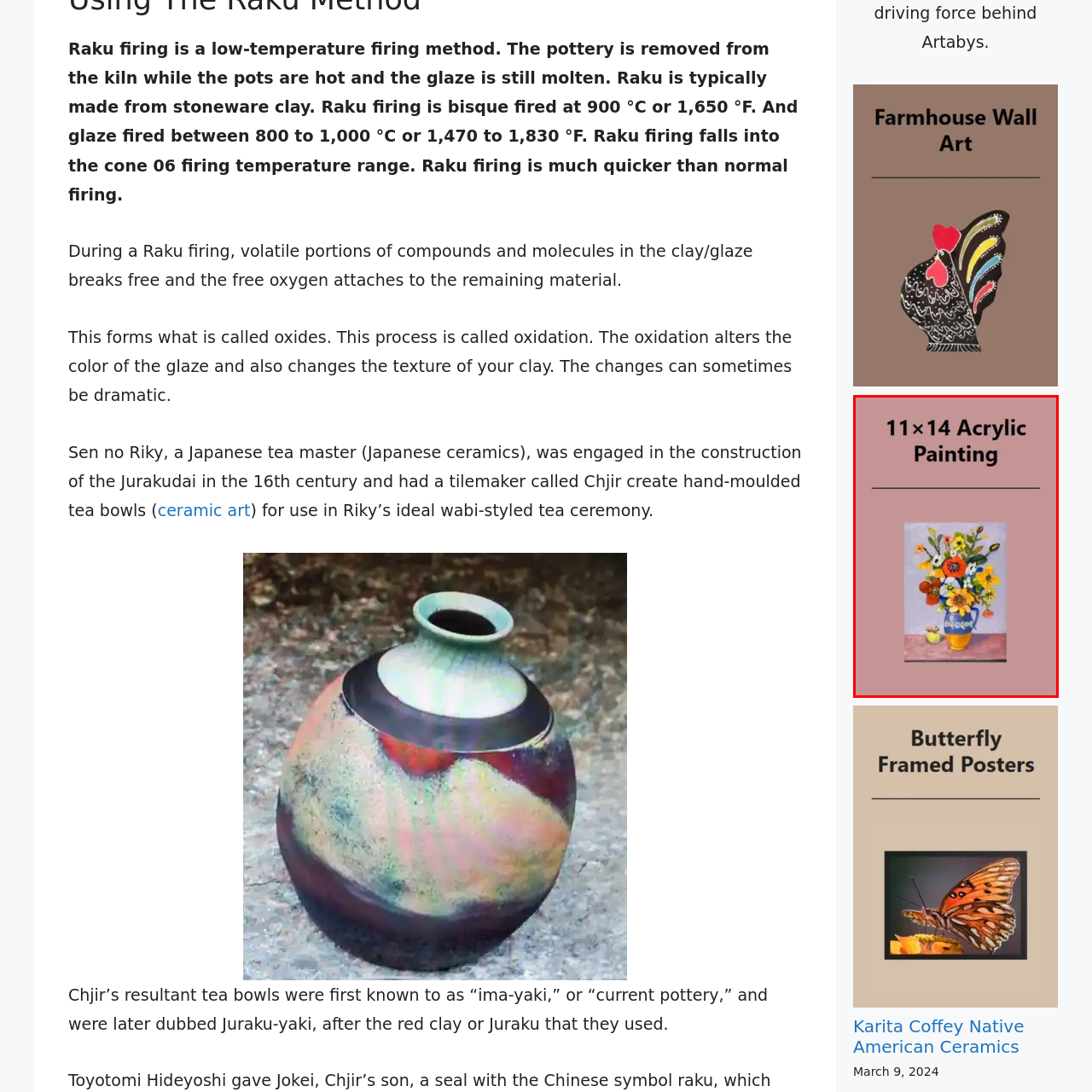What type of flowers are depicted in the bouquet?
Look at the image highlighted within the red bounding box and provide a detailed answer to the question.

The caption specifically mentions that the bouquet features bright red poppies, sunny yellow sunflowers, and delicate white daisies, which are the types of flowers depicted in the artwork.